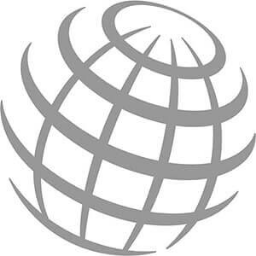What does the globe motif reflect?
Answer with a single word or phrase by referring to the visual content.

Agency's expertise